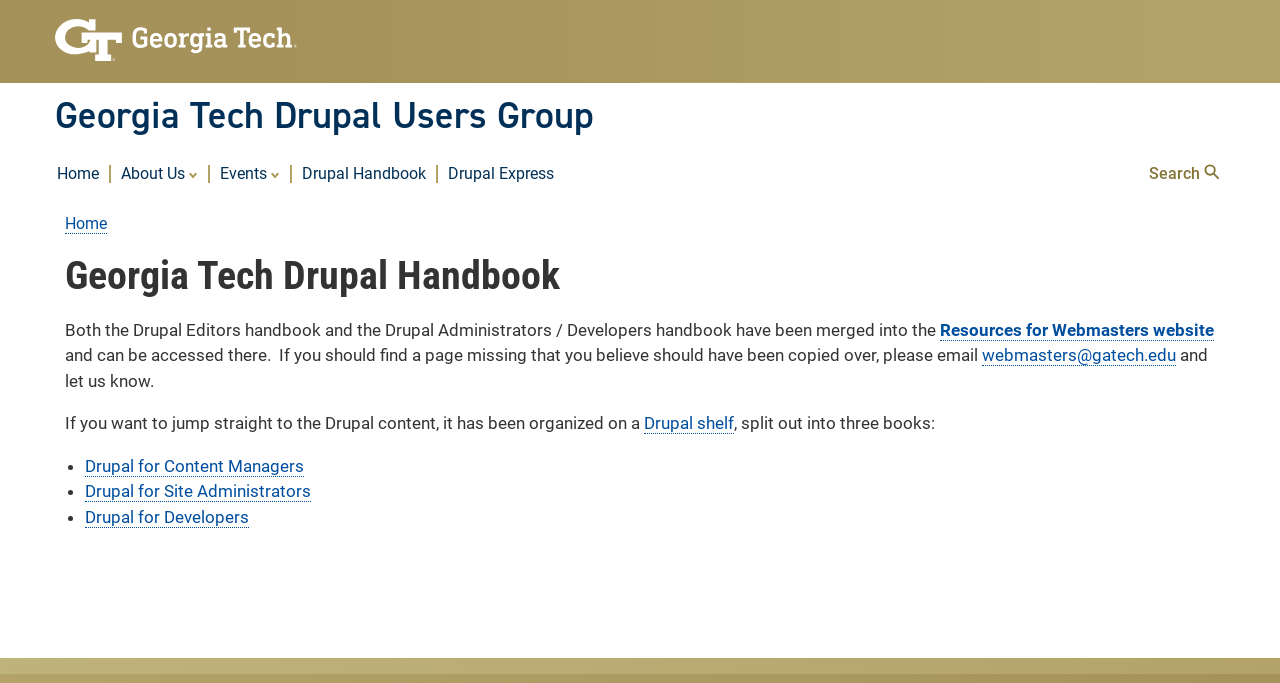Find the bounding box coordinates of the clickable area that will achieve the following instruction: "Search for something".

[0.888, 0.229, 0.957, 0.278]